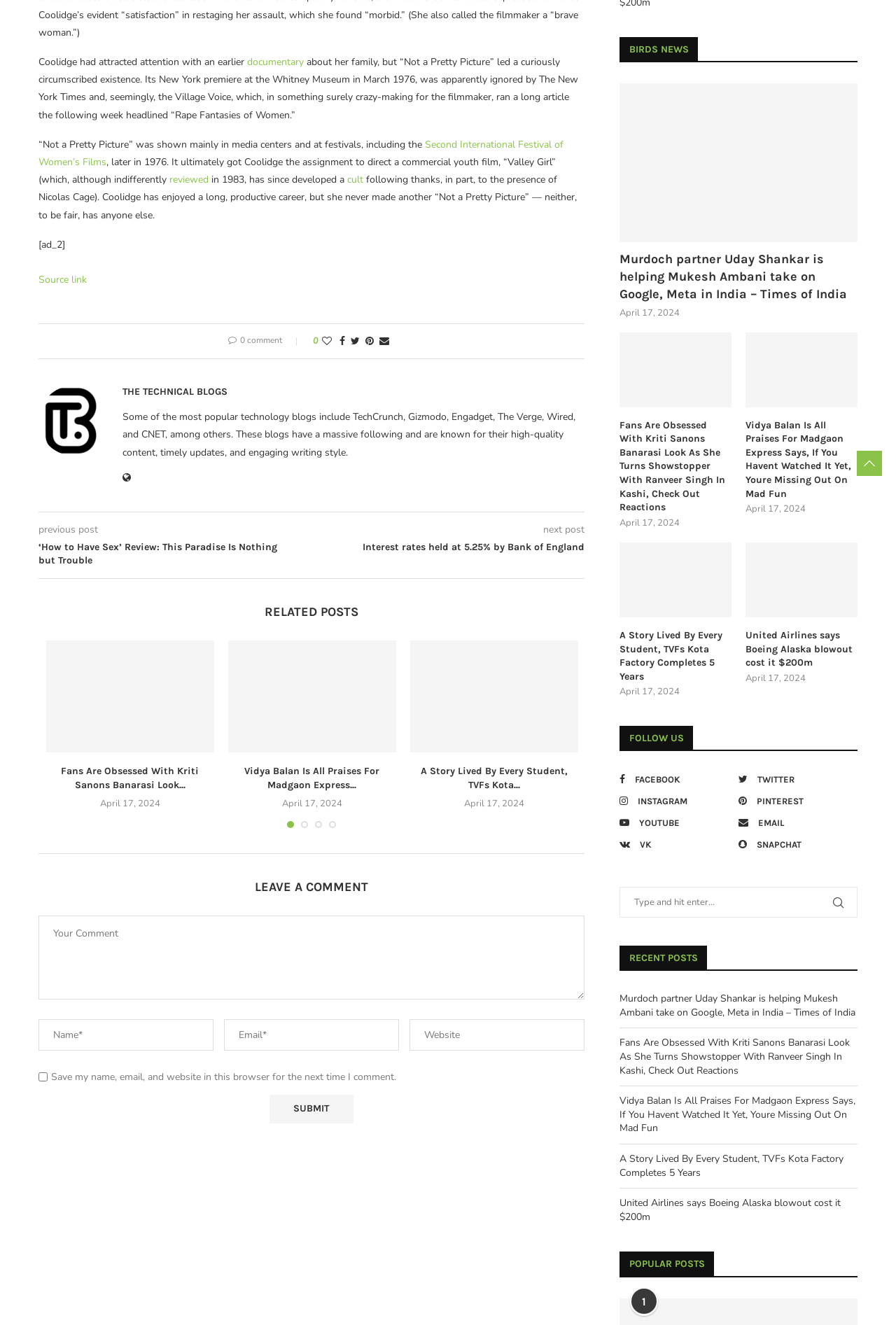Using the provided description: "Instagram", find the bounding box coordinates of the corresponding UI element. The output should be four float numbers between 0 and 1, in the format [left, top, right, bottom].

[0.688, 0.599, 0.82, 0.61]